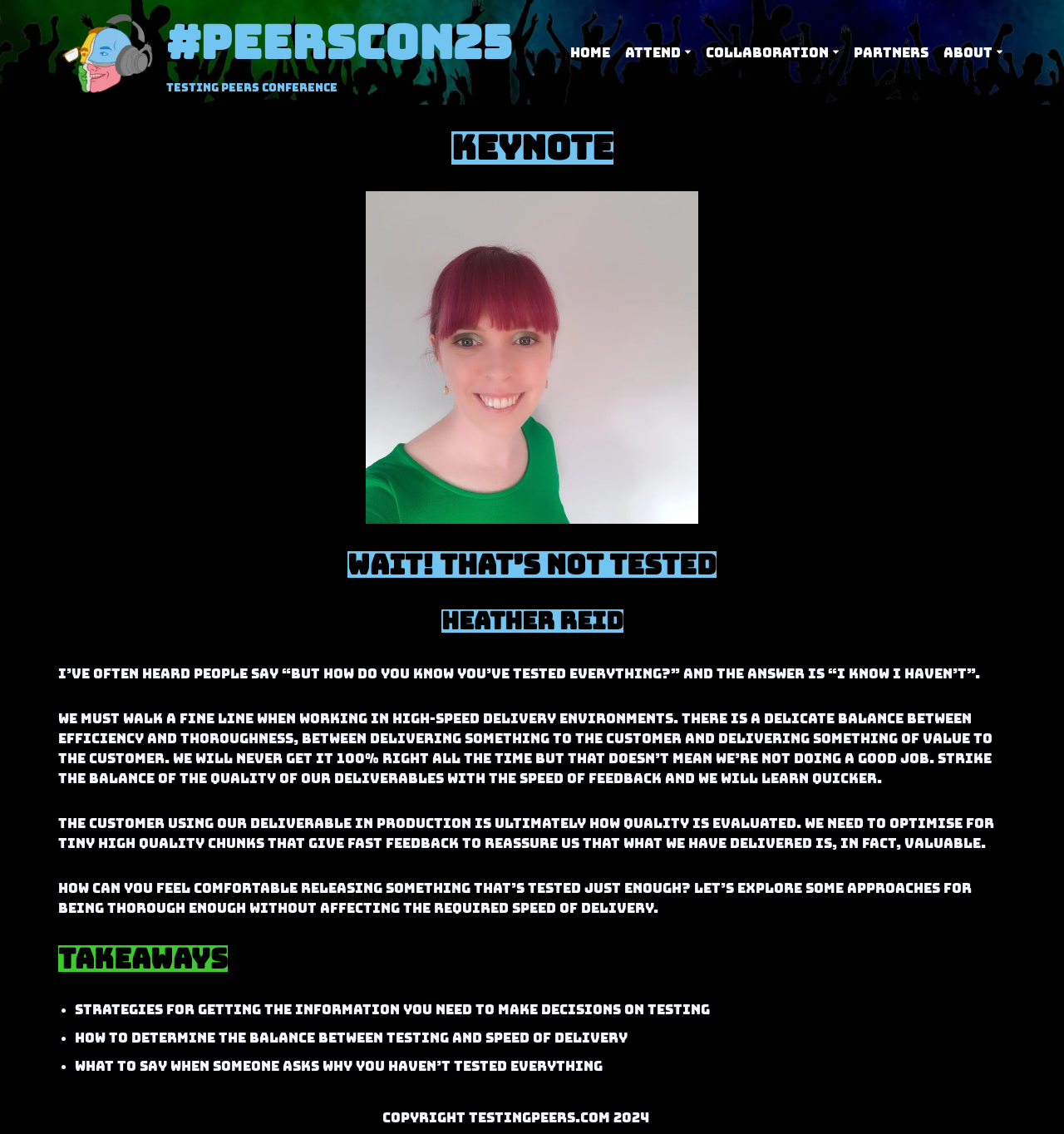Detail the various sections and features present on the webpage.

This webpage appears to be a conference webpage, specifically a keynote speaker's page. At the top left, there is a link to "Skip to content" and a logo of "TestingPeers" with a link to the conference homepage. To the right of the logo, there is a primary navigation menu with links to "Home", "Attend", "Collaboration", "Partners", and "About".

Below the navigation menu, the main content area begins. The keynote speaker's title, "KEYNOTE", is prominently displayed in a large font. Below the title, there is a figure, likely an image of the speaker.

The speaker's name, "Wait! That’s Not Tested Heather Reid", is displayed in a smaller font, followed by a brief description of the keynote speech. The description is divided into four paragraphs, discussing the balance between efficiency and thoroughness in high-speed delivery environments, the importance of customer feedback, and strategies for being thorough enough without affecting the speed of delivery.

Below the description, there is a section titled "Takeaways" with three bullet points, summarizing the key points of the keynote speech. These points include strategies for getting the information needed to make decisions on testing, determining the balance between testing and speed of delivery, and responding to questions about not testing everything.

At the very bottom of the page, there is a copyright notice with the year 2024 and the website's URL, TestingPeers.com.